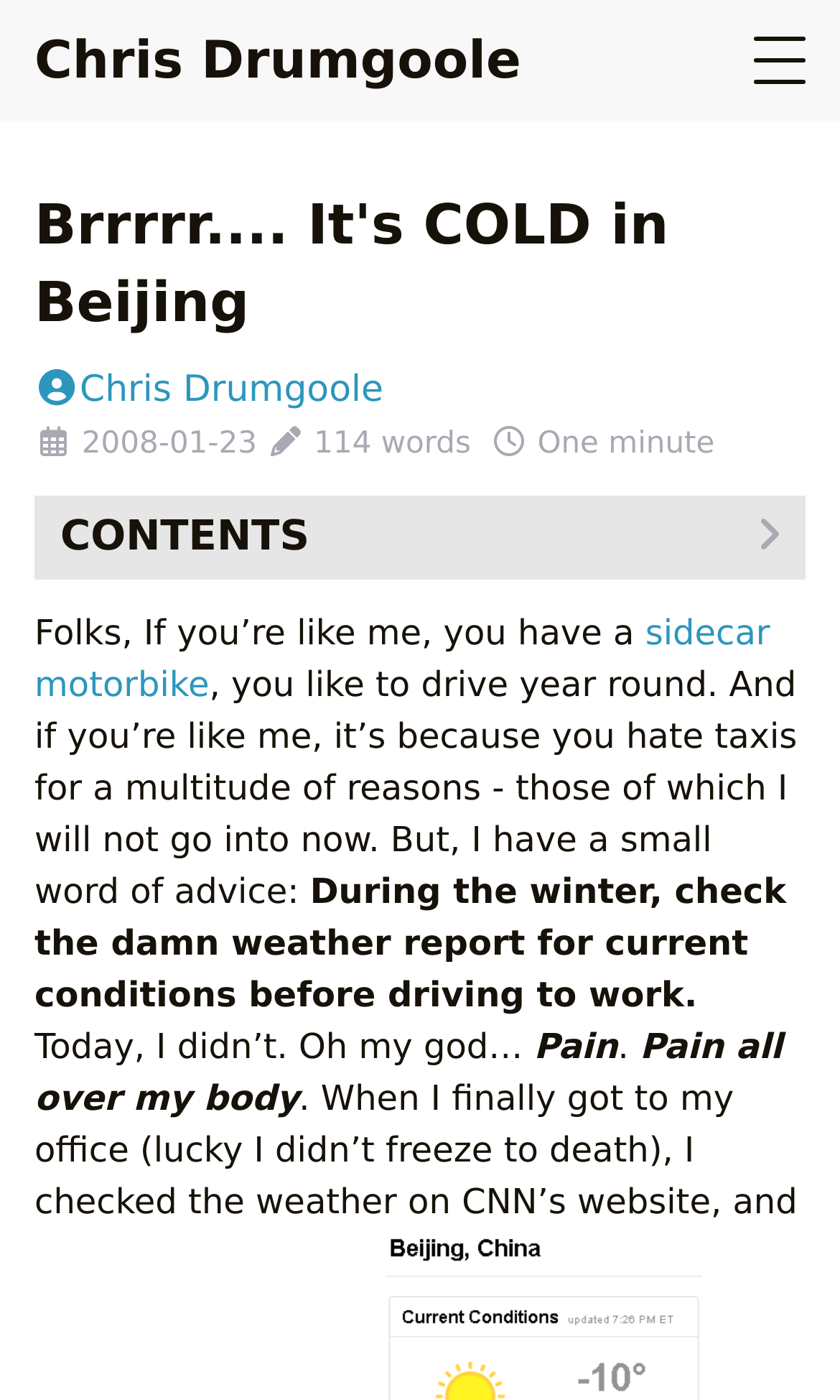What is the author's current physical state?
Examine the image and give a concise answer in one word or a short phrase.

In pain